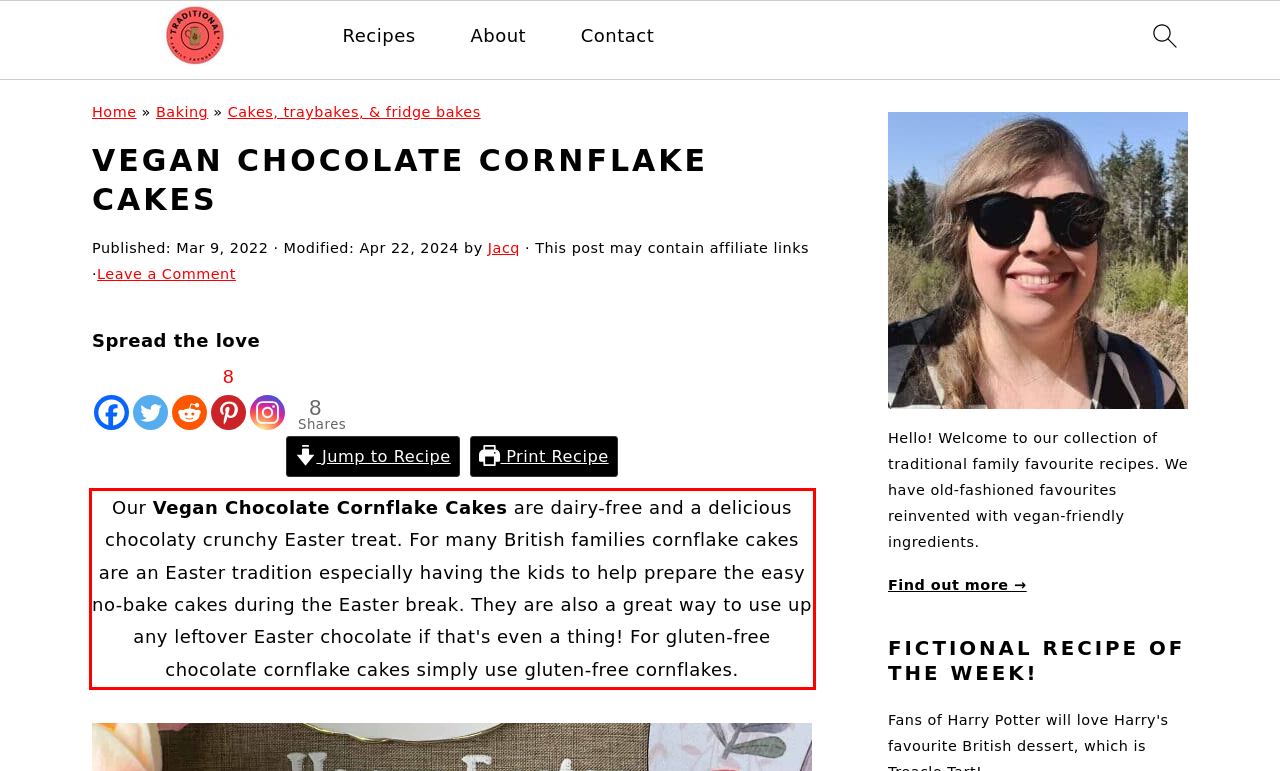Given a webpage screenshot with a red bounding box, perform OCR to read and deliver the text enclosed by the red bounding box.

Our Vegan Chocolate Cornflake Cakes are dairy-free and a delicious chocolaty crunchy Easter treat. For many British families cornflake cakes are an Easter tradition especially having the kids to help prepare the easy no-bake cakes during the Easter break. They are also a great way to use up any leftover Easter chocolate if that's even a thing! For gluten-free chocolate cornflake cakes simply use gluten-free cornflakes.